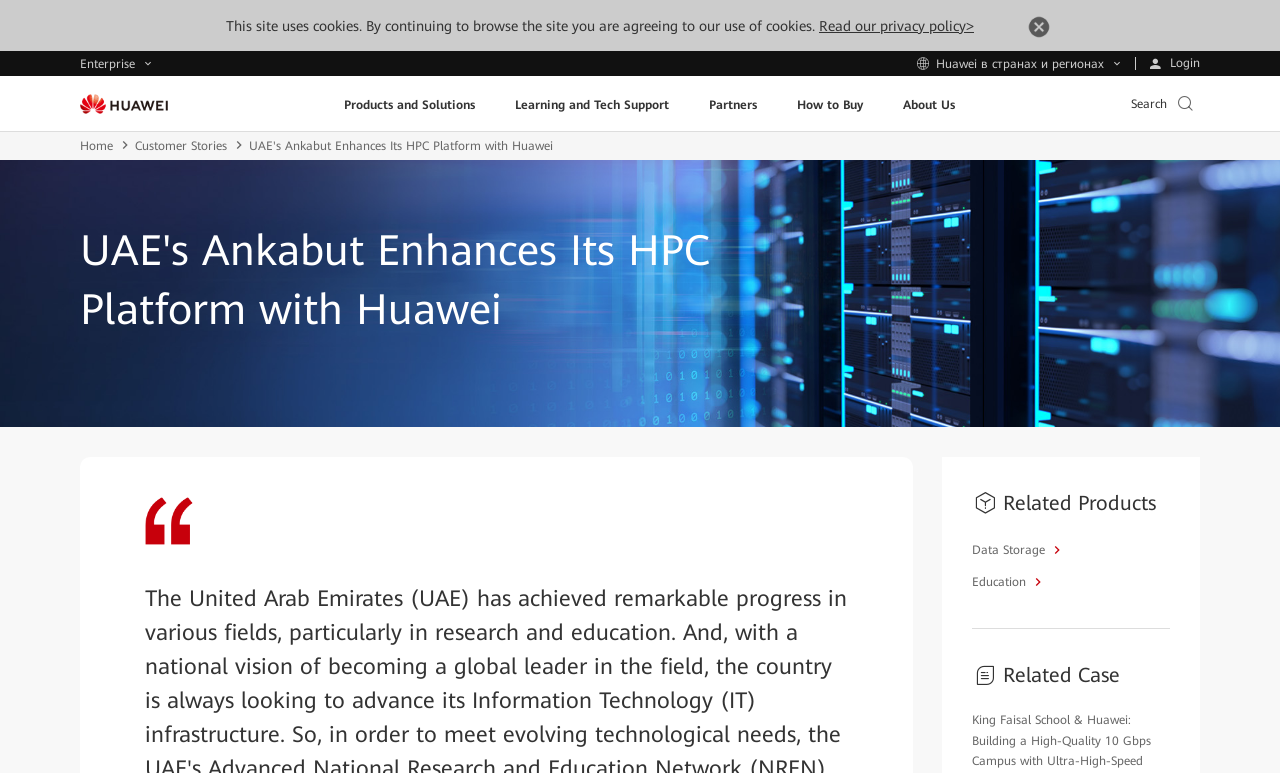Present a detailed account of what is displayed on the webpage.

The webpage is about Ankabut and Huawei's collaboration to enhance computing capabilities in the UAE, focusing on research and education. 

At the top of the page, there is a notification about the site using cookies, with a link to read the privacy policy. Next to it, there is a search bar with a magnifying glass icon. 

On the top-left corner, there is a Huawei logo, and on the top-right corner, there is a login button with a user icon. 

Below the logo, there are five main navigation links: Enterprise, Products and Solutions, Learning and Tech Support, Partners, and How to Buy. 

Further down, there is a prominent heading that reads "UAE's Ankabut Enhances Its HPC Platform with Huawei". 

On the right side of the page, there are two sections: Related Products and Related Case. The Related Products section has two links: Data Storage and Education, both with a small icon. The Related Case section has a brief description.